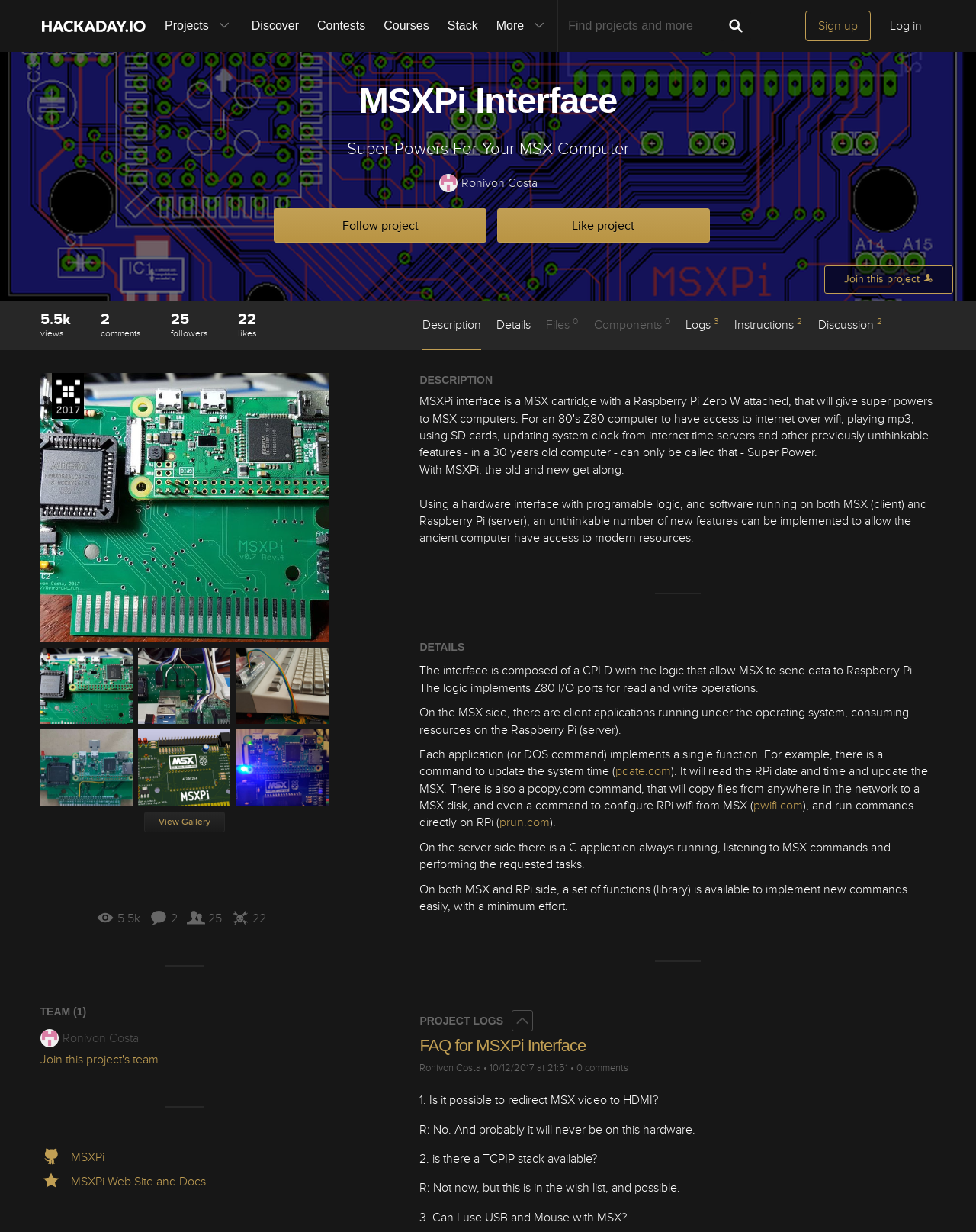What is the function of the CPLD in the interface?
Based on the screenshot, give a detailed explanation to answer the question.

I found the answer by reading the details section of the webpage, which states that the interface is composed of a CPLD with the logic that allows MSX to send data to Raspberry Pi, and the logic implements Z80 I/O ports for read and write operations.